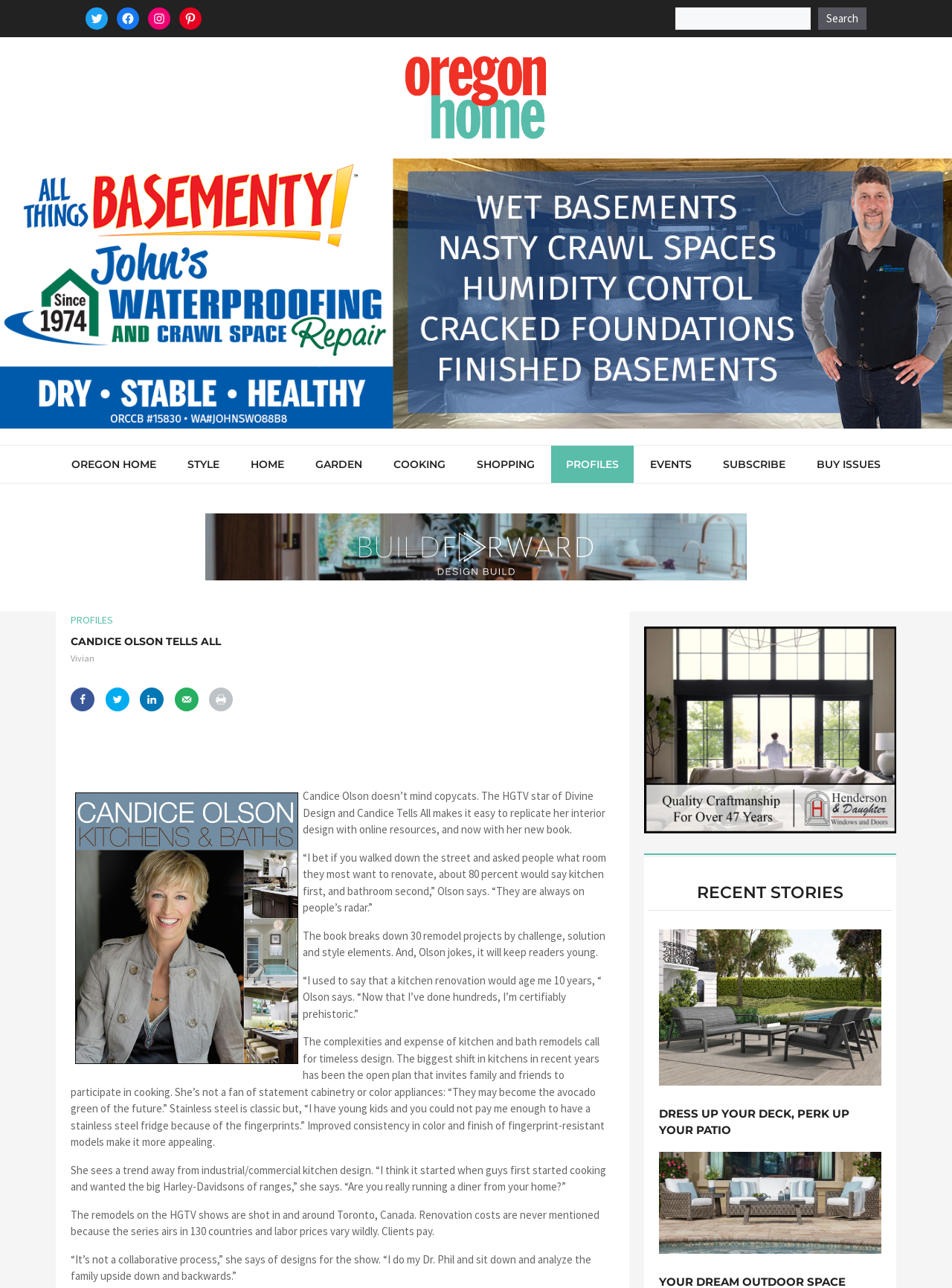What are the two rooms that people most want to renovate?
Look at the image and respond to the question as thoroughly as possible.

According to Candice Olson, about 80 percent of people would say kitchen first, and bathroom second, when asked what room they most want to renovate.